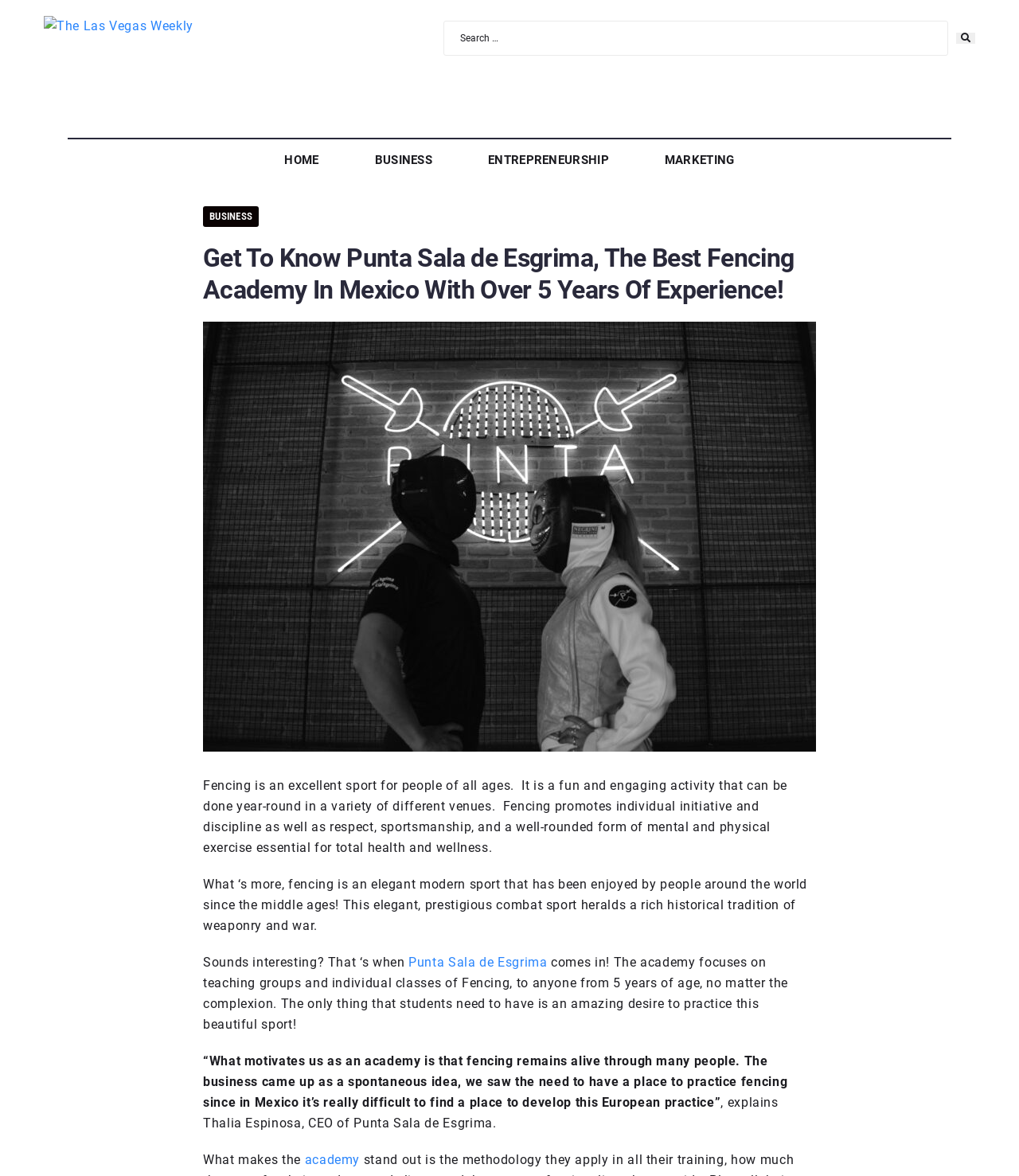Locate the bounding box coordinates of the clickable area needed to fulfill the instruction: "Learn about ENTREPRENEURSHIP".

[0.463, 0.121, 0.613, 0.151]